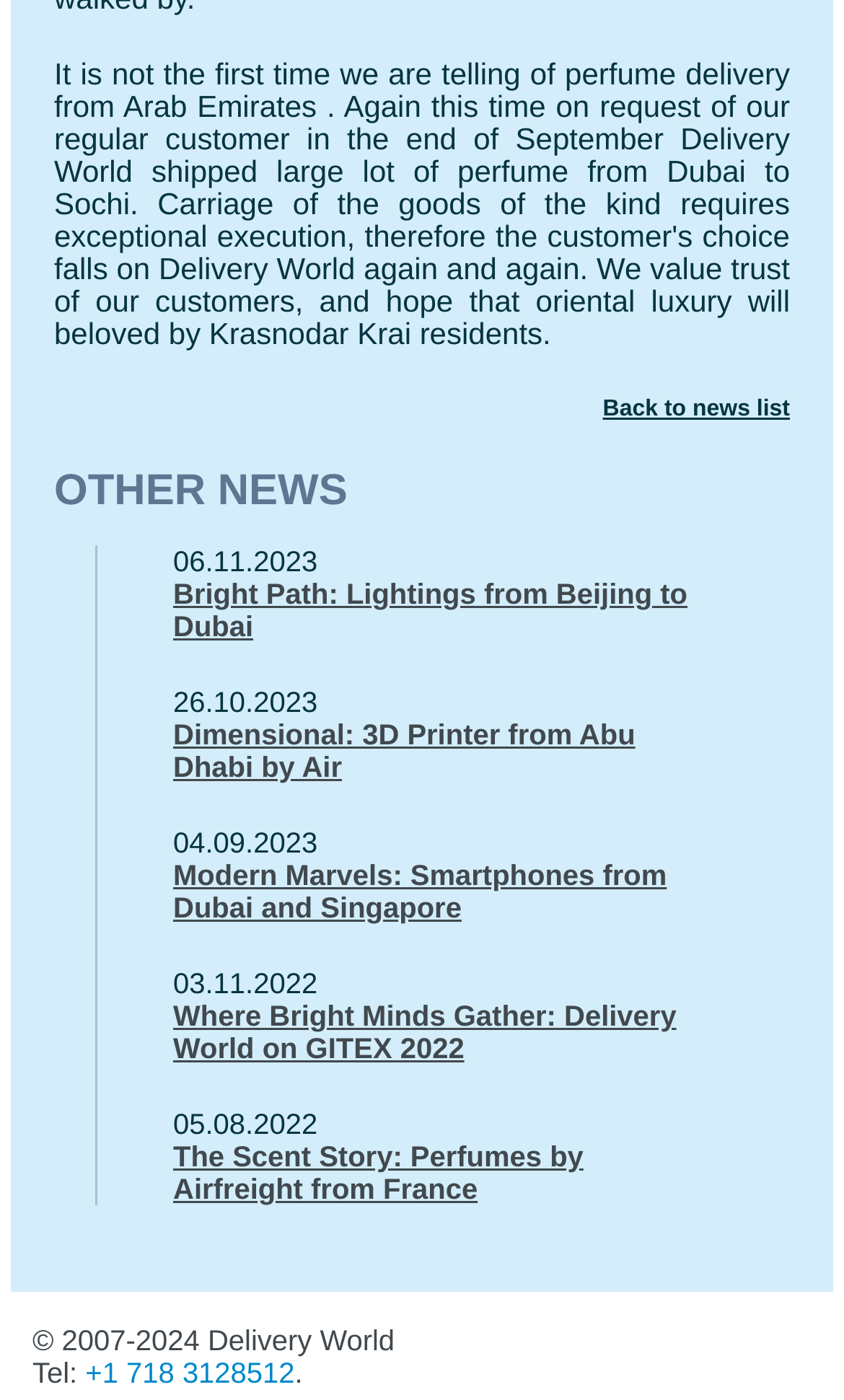Please give a succinct answer using a single word or phrase:
How many sections are there on this webpage?

2